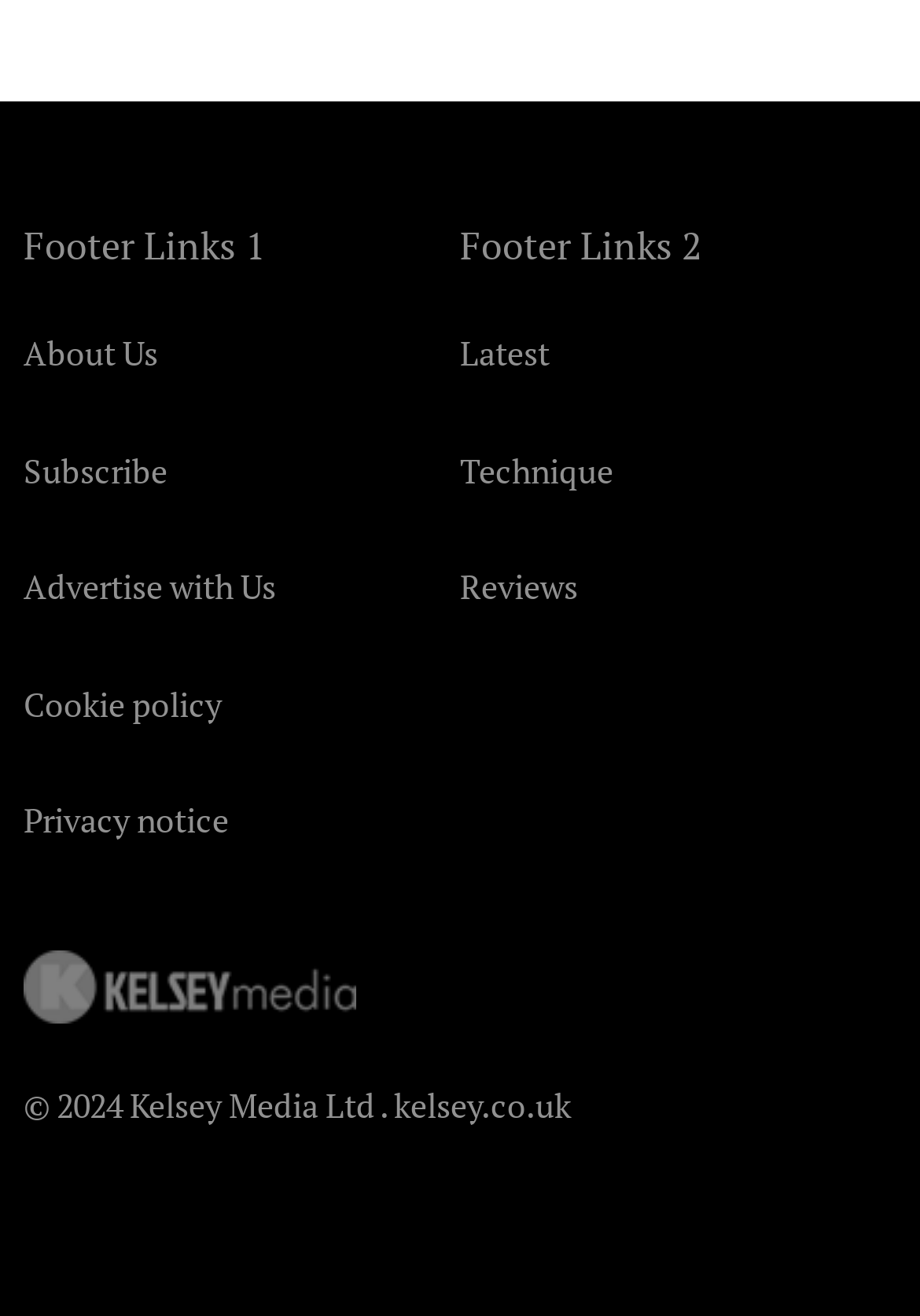How many categories of links are present in the footer?
Please respond to the question with a detailed and thorough explanation.

I counted the number of categories of links in the footer by looking at the headings 'Footer Links 1' and 'Footer Links 2', which suggest that there are two categories of links present.